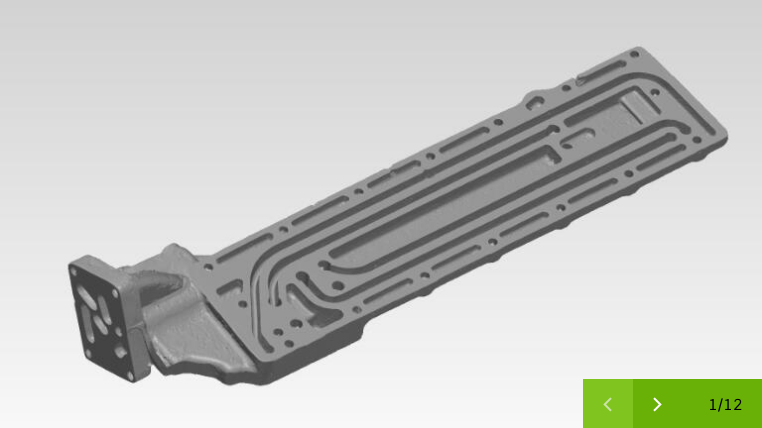What is the benefit of digital measurement technology?
Provide an in-depth and detailed answer to the question.

According to the caption, digital measurement technology allows for versatile STL data usage and eliminates the need for repeated physical measurements, enhancing collaboration and efficiency in engineering and manufacturing processes.